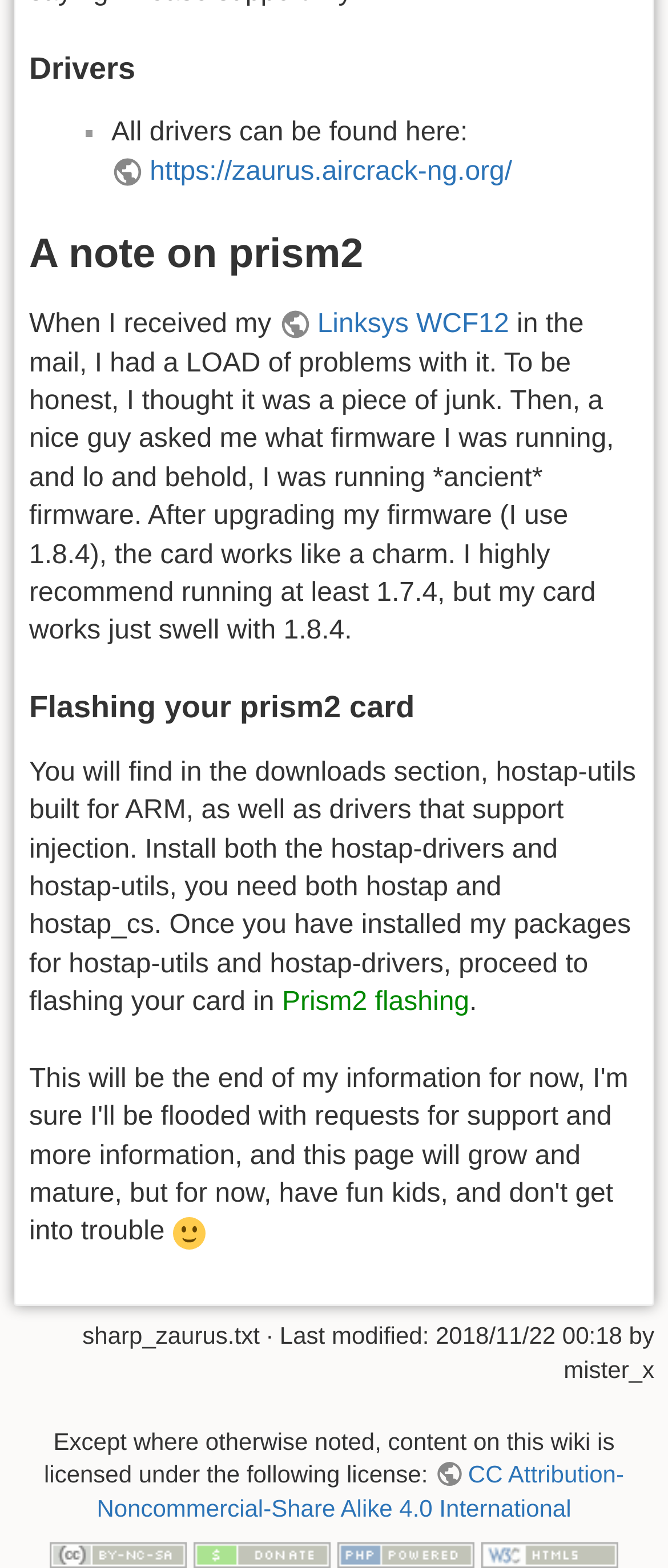Provide a brief response to the question below using one word or phrase:
What is the recommended firmware version?

1.8.4